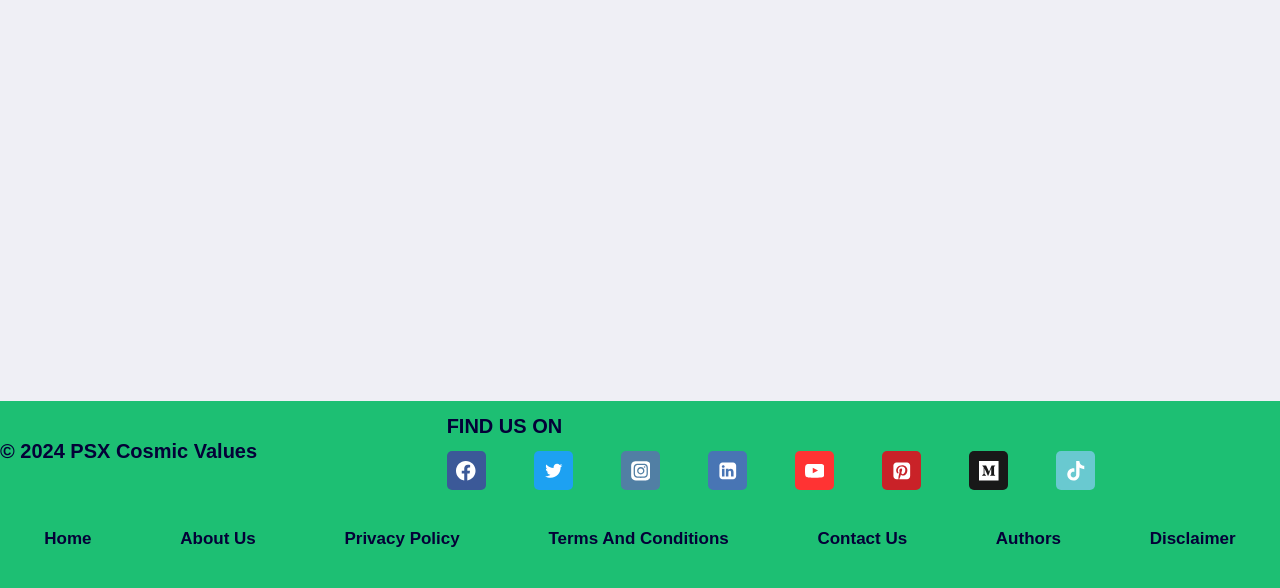Please find the bounding box coordinates of the element that must be clicked to perform the given instruction: "Explore the page on HOW TO WRITE DIALOGUE". The coordinates should be four float numbers from 0 to 1, i.e., [left, top, right, bottom].

None